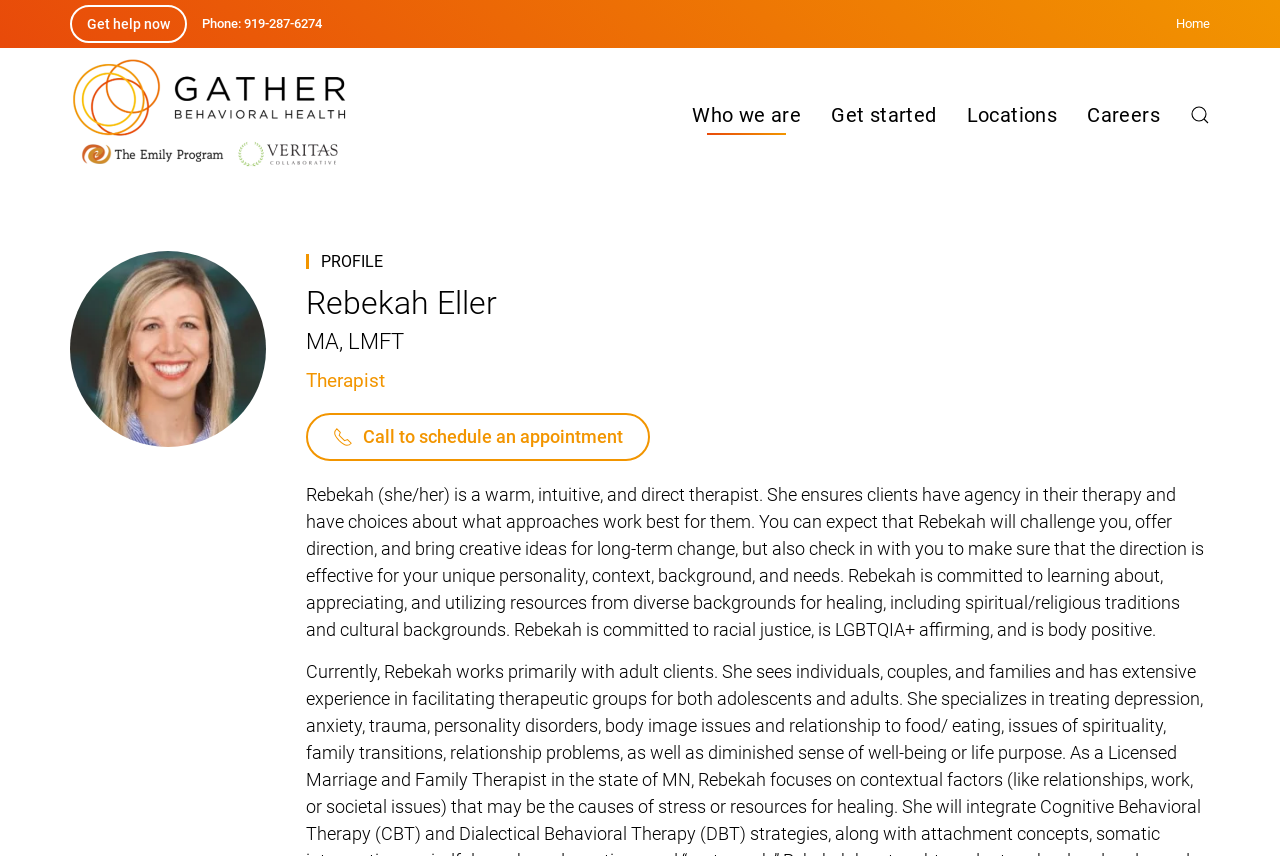Please identify the bounding box coordinates of the element that needs to be clicked to perform the following instruction: "Click Get help now".

[0.055, 0.006, 0.146, 0.05]